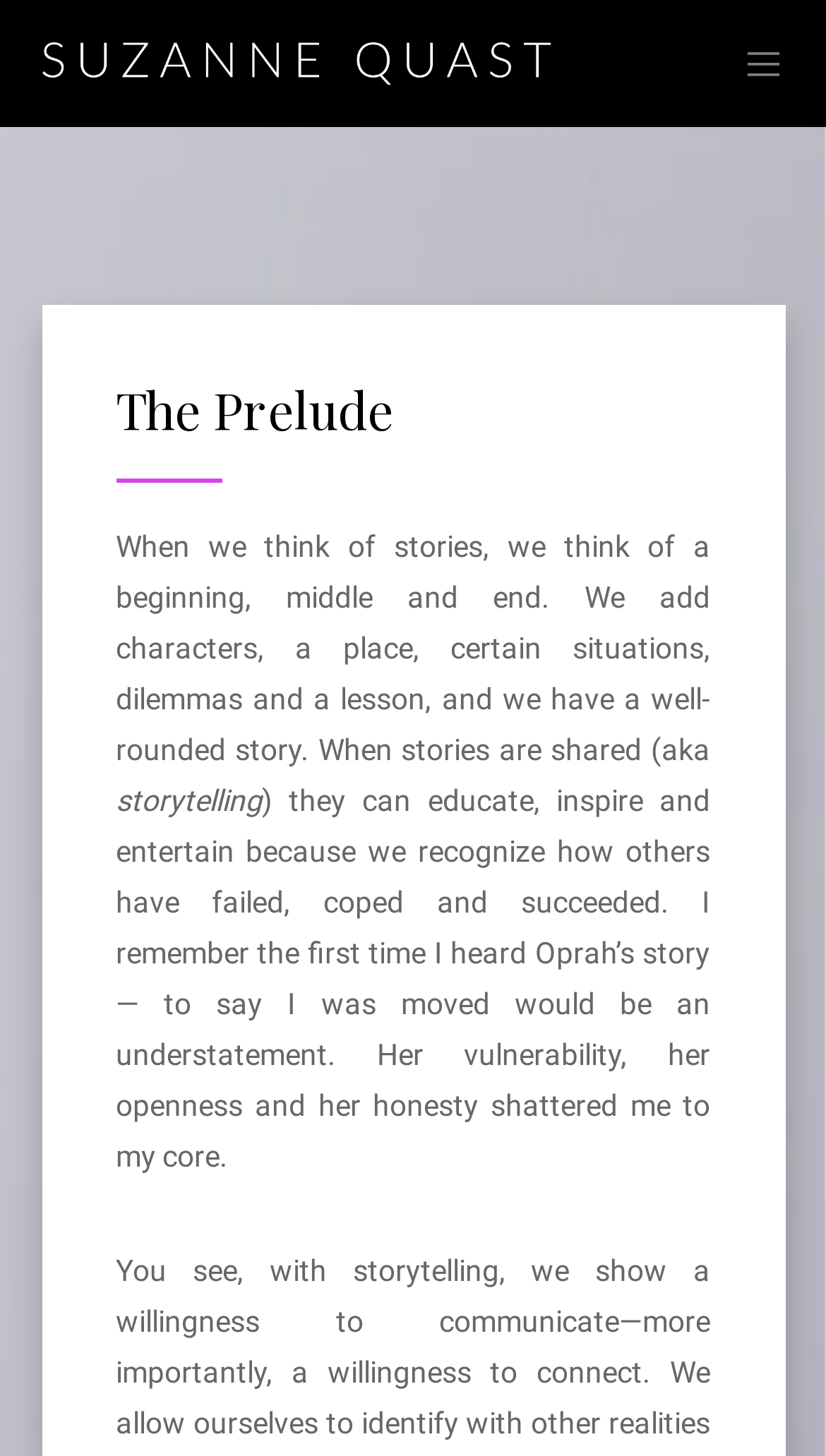Who is mentioned as an inspiration?
Give a detailed and exhaustive answer to the question.

Oprah is mentioned as an inspiration in the text, specifically in the sentence where the author talks about being moved by Oprah's story.